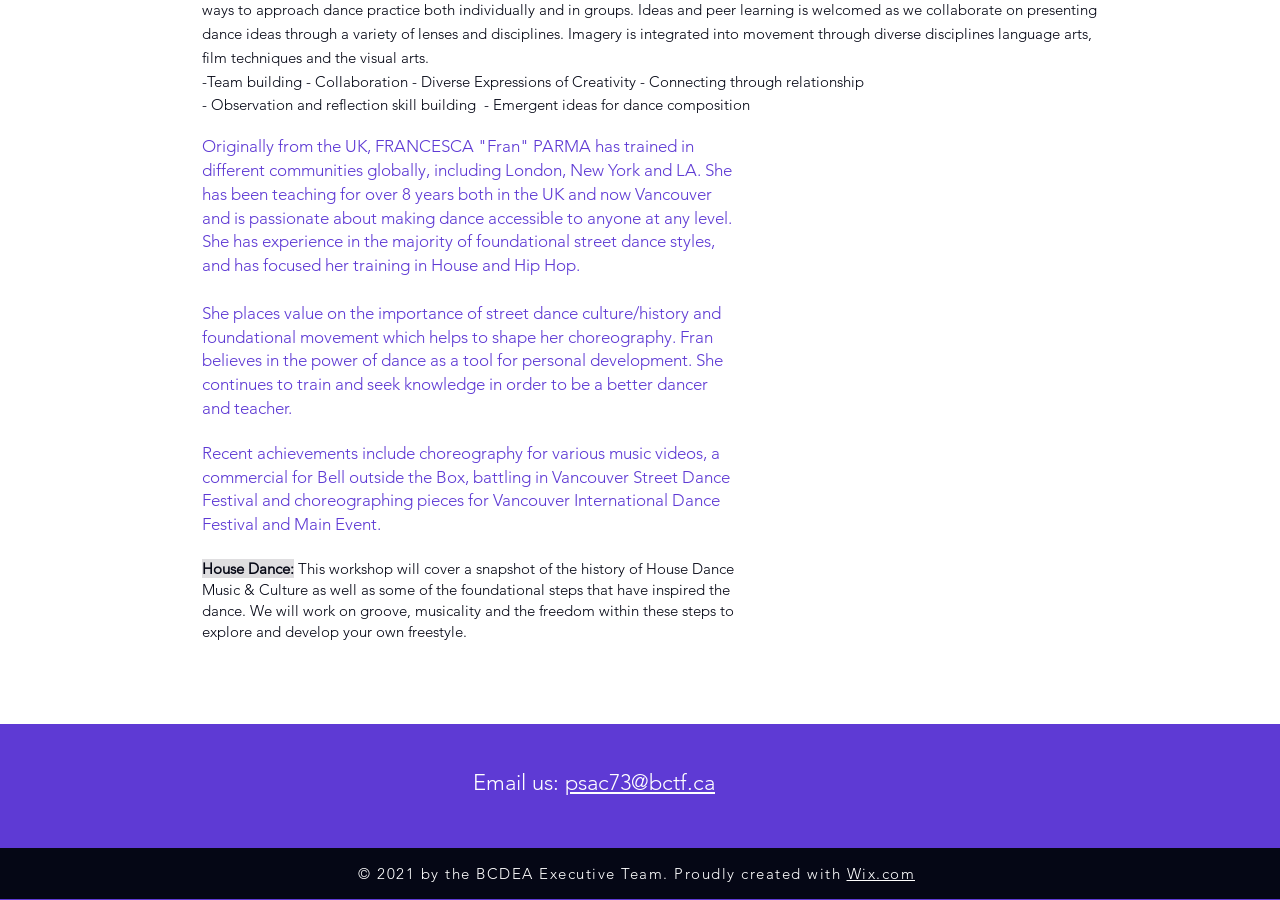Please respond to the question using a single word or phrase:
What is the topic of the workshop?

House Dance